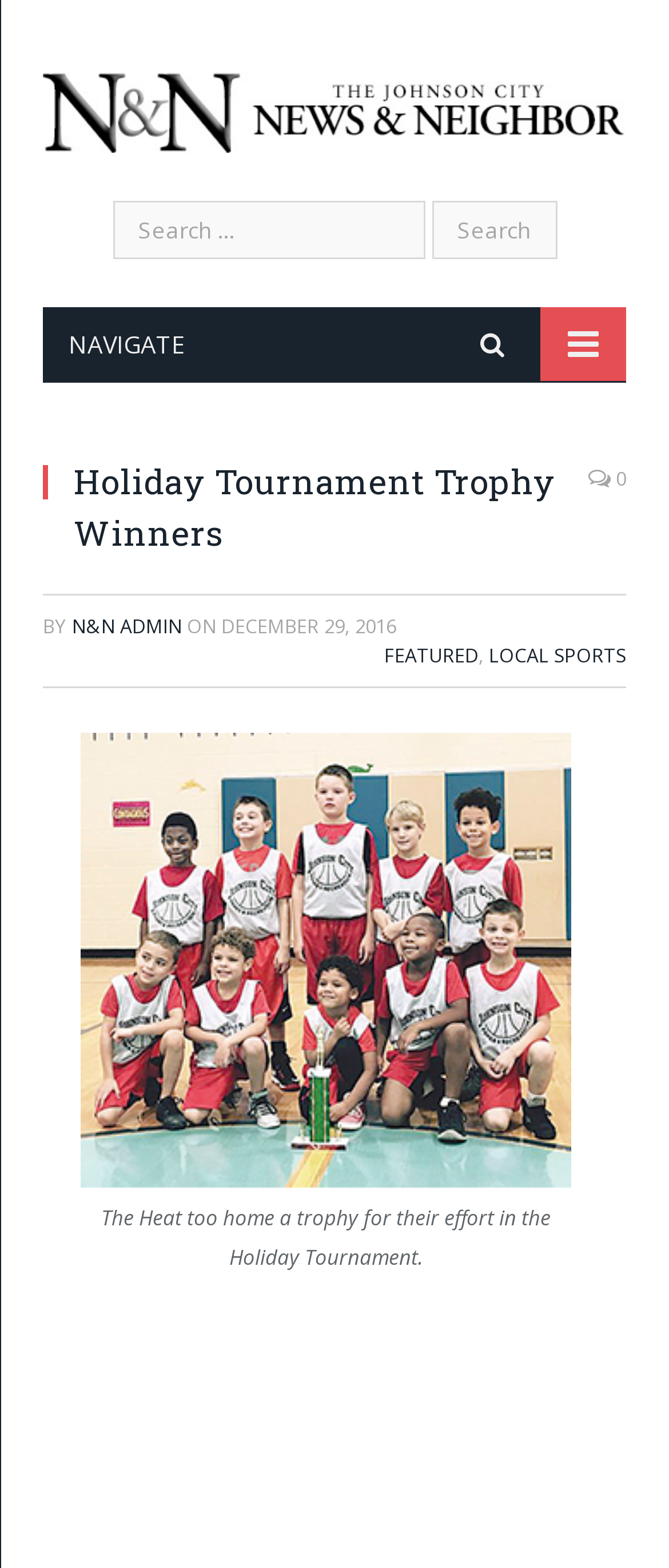How many links are there in the navigation menu?
Please use the visual content to give a single word or phrase answer.

4